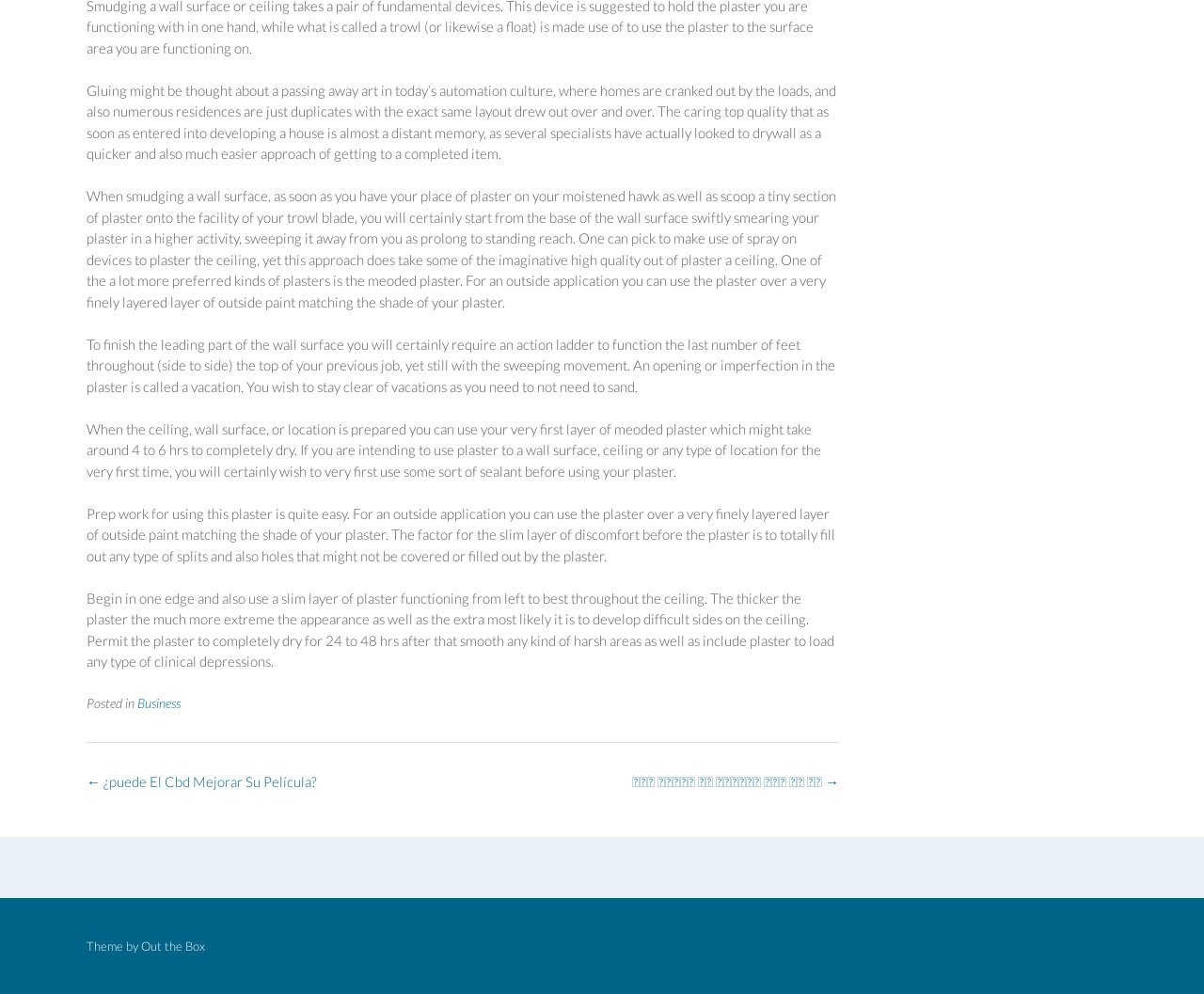Please find the bounding box for the UI component described as follows: "Business".

[0.114, 0.7, 0.15, 0.716]